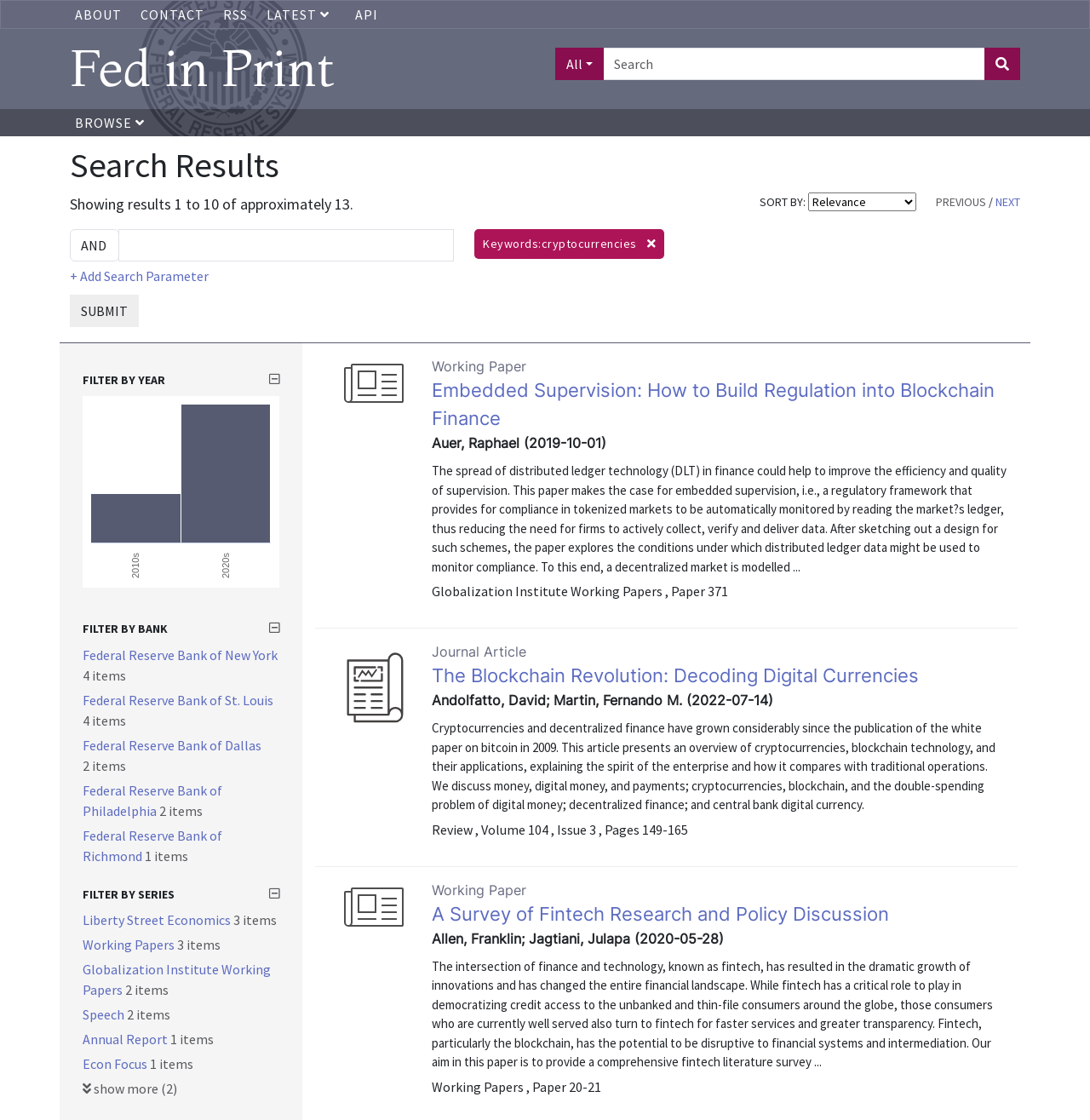Could you locate the bounding box coordinates for the section that should be clicked to accomplish this task: "Search for cryptocurrencies".

[0.553, 0.043, 0.904, 0.071]